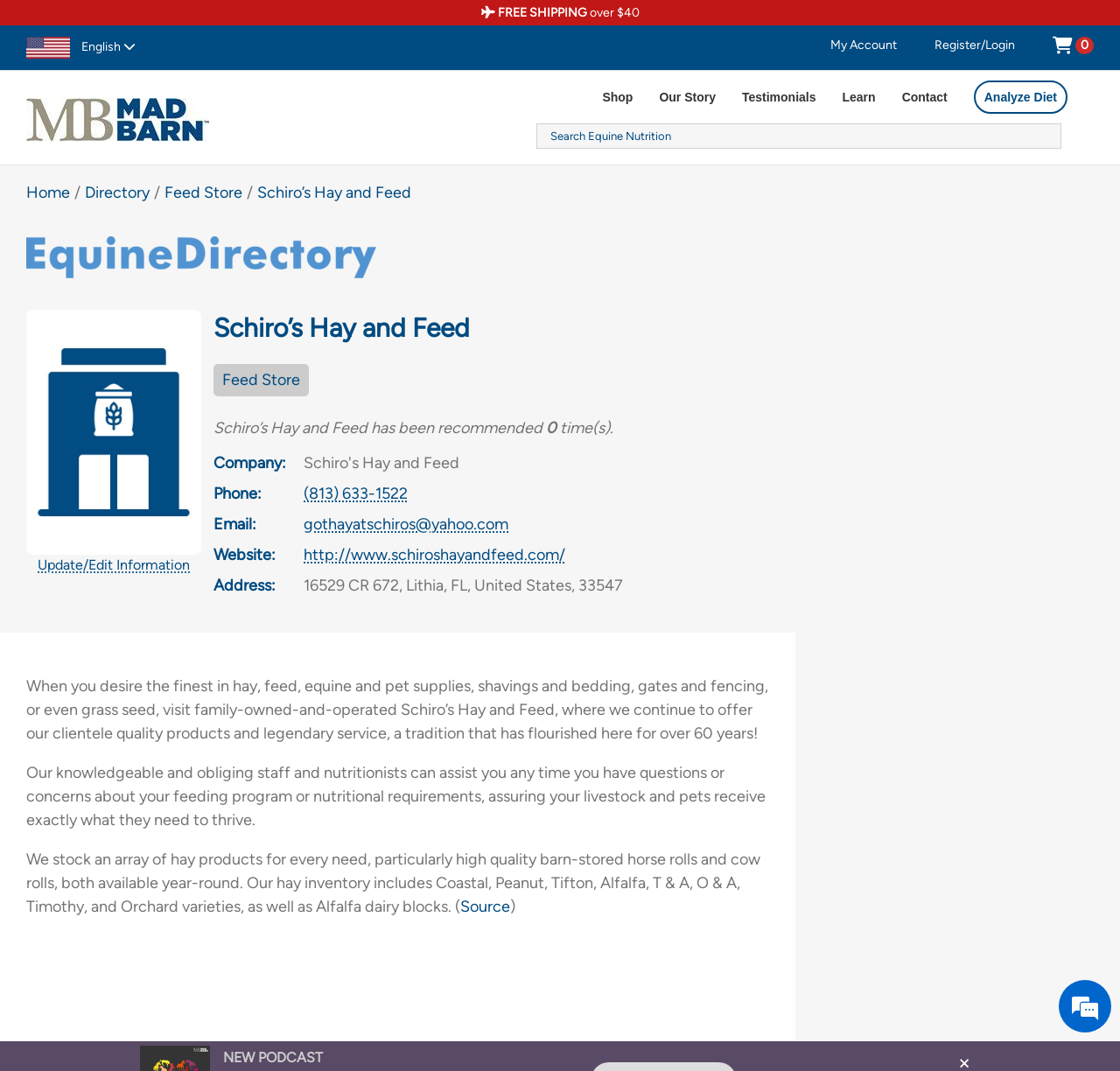Determine the bounding box coordinates of the clickable area required to perform the following instruction: "Learn more about Horse Supplements USA". The coordinates should be represented as four float numbers between 0 and 1: [left, top, right, bottom].

[0.023, 0.037, 0.121, 0.051]